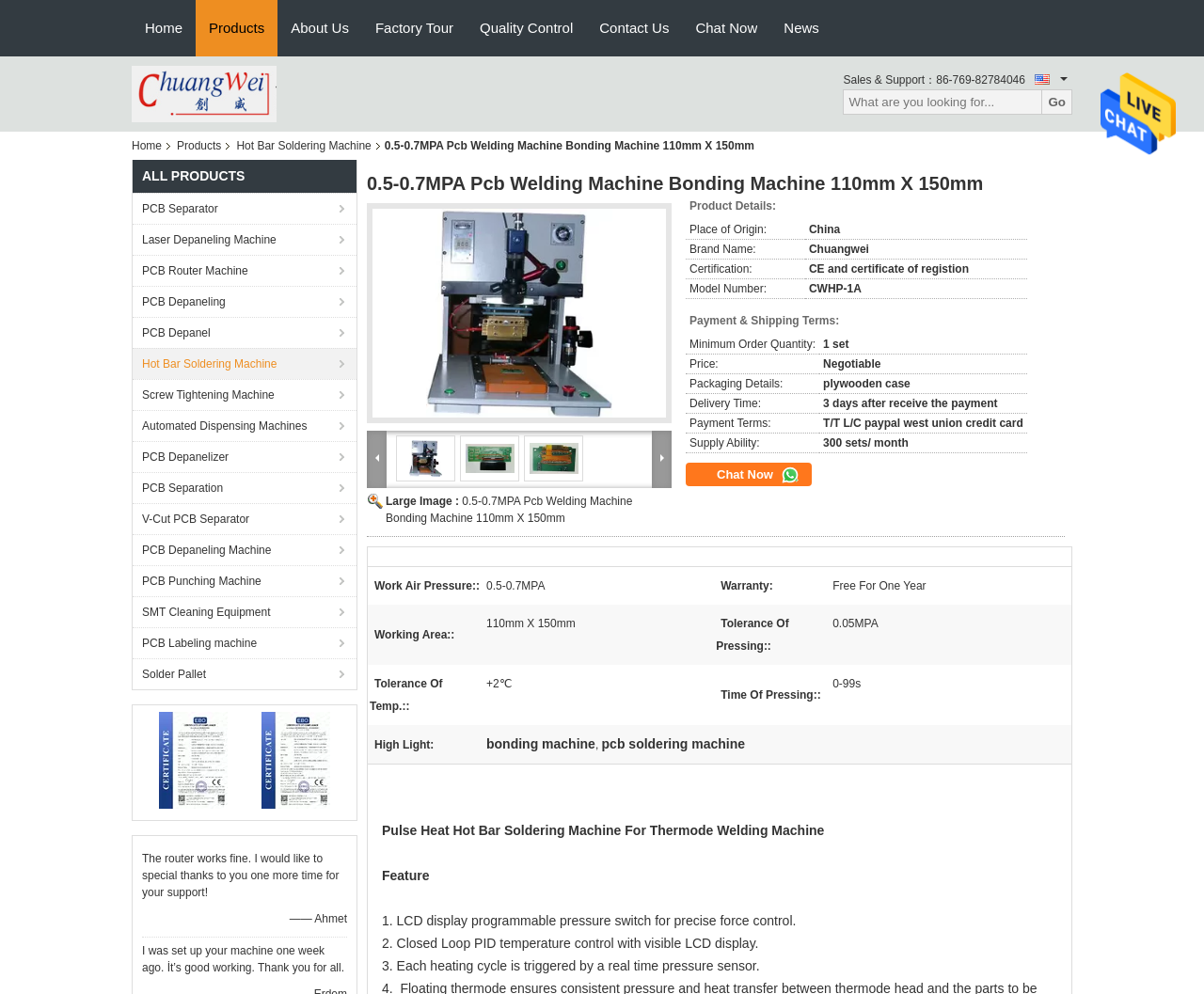Pinpoint the bounding box coordinates of the element that must be clicked to accomplish the following instruction: "Contact the sales support". The coordinates should be in the format of four float numbers between 0 and 1, i.e., [left, top, right, bottom].

[0.7, 0.074, 0.778, 0.087]